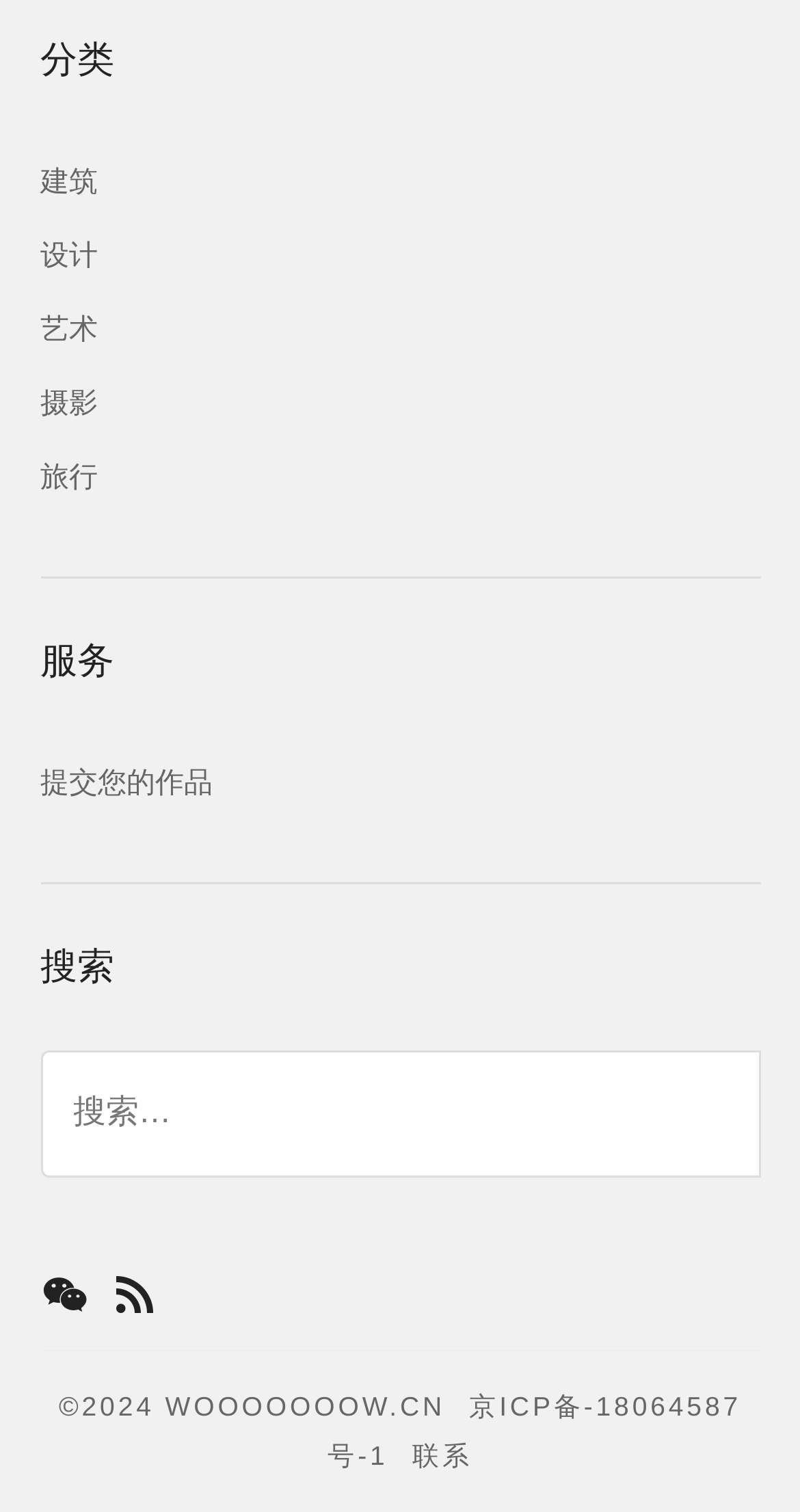Can you provide the bounding box coordinates for the element that should be clicked to implement the instruction: "click on the '建筑' link"?

[0.05, 0.109, 0.122, 0.131]